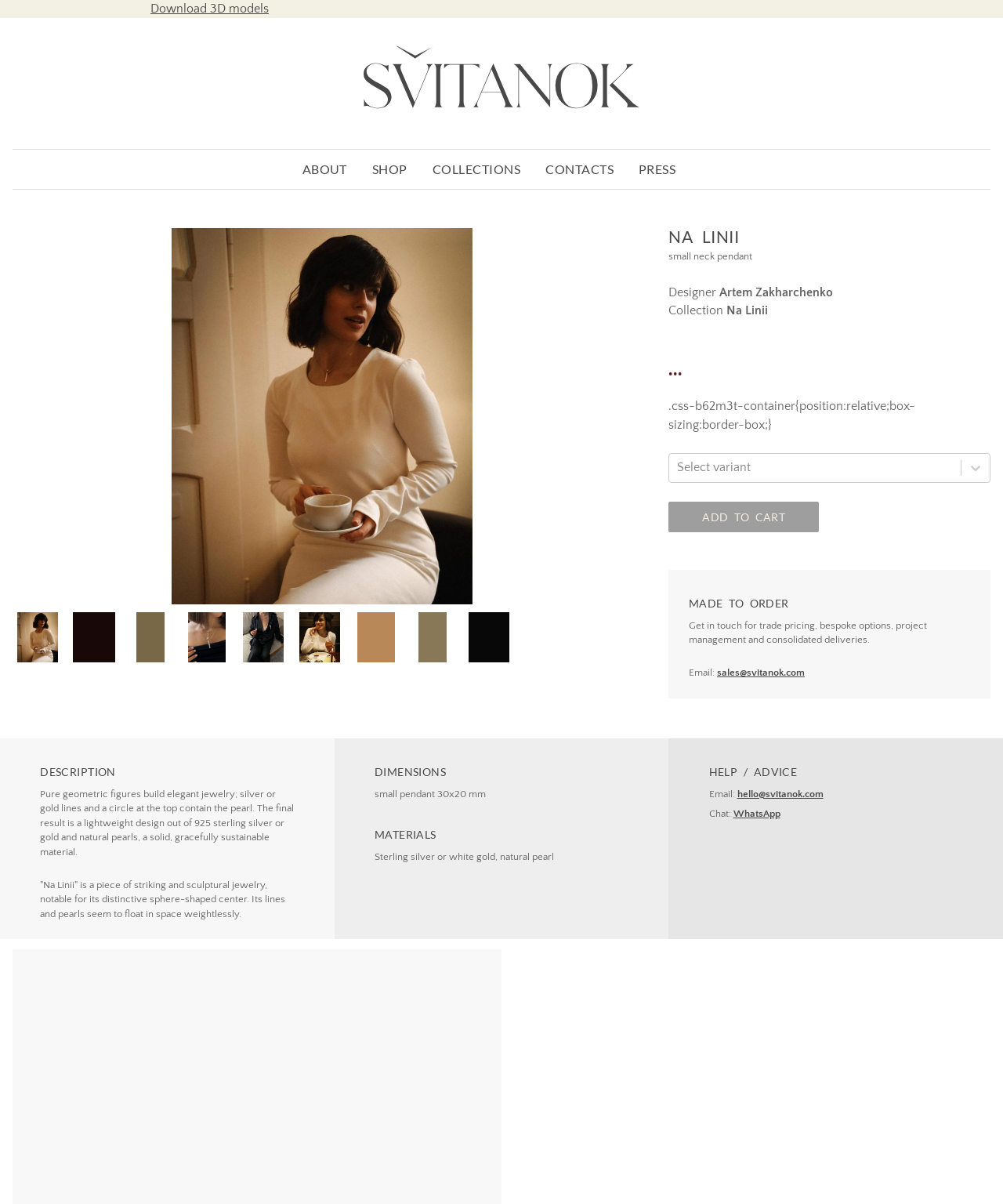What is the size of the small neck pendant?
Refer to the image and answer the question using a single word or phrase.

30x20 mm